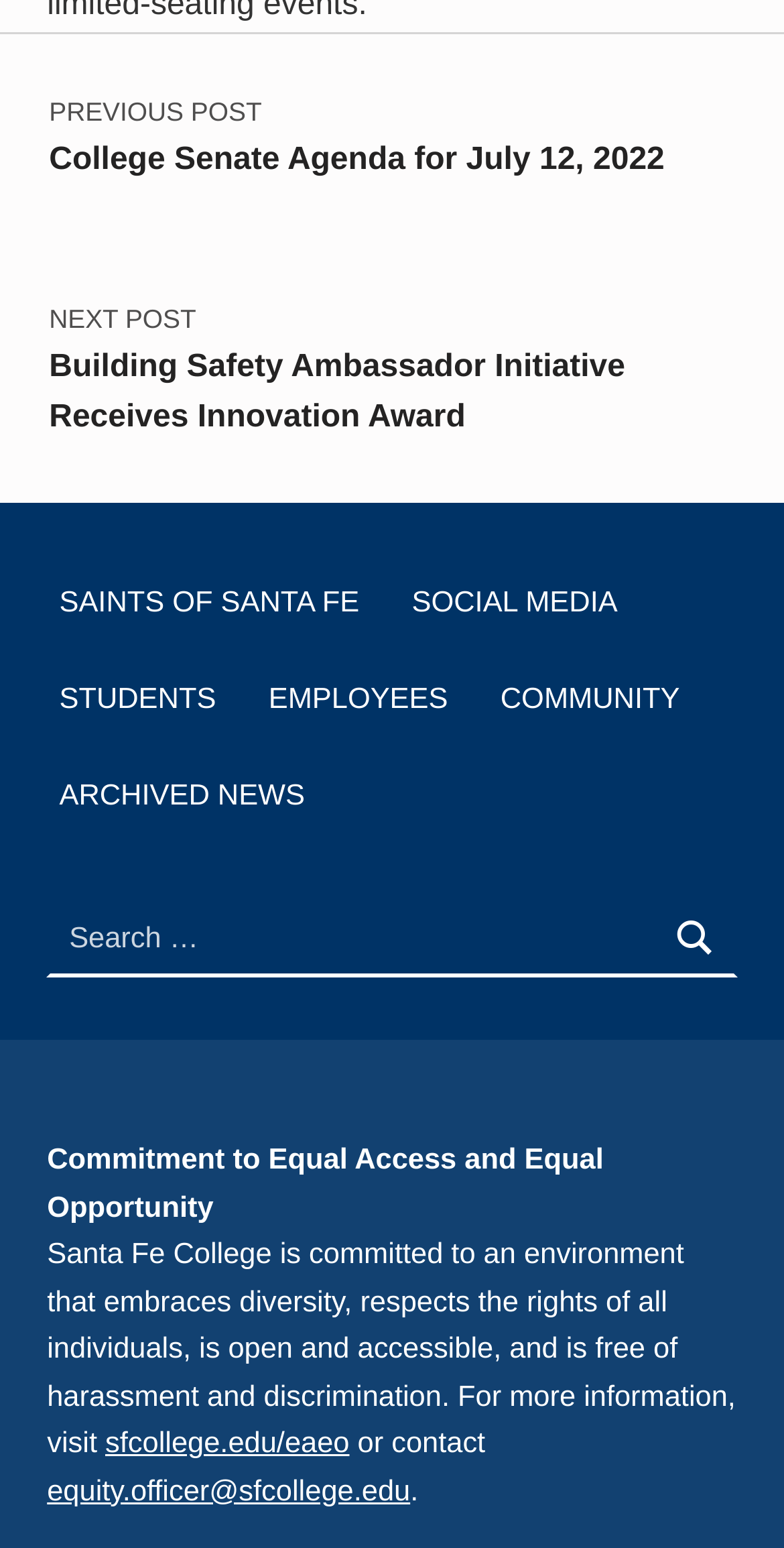Please determine the bounding box coordinates for the element that should be clicked to follow these instructions: "Go to next post".

[0.063, 0.157, 0.937, 0.323]